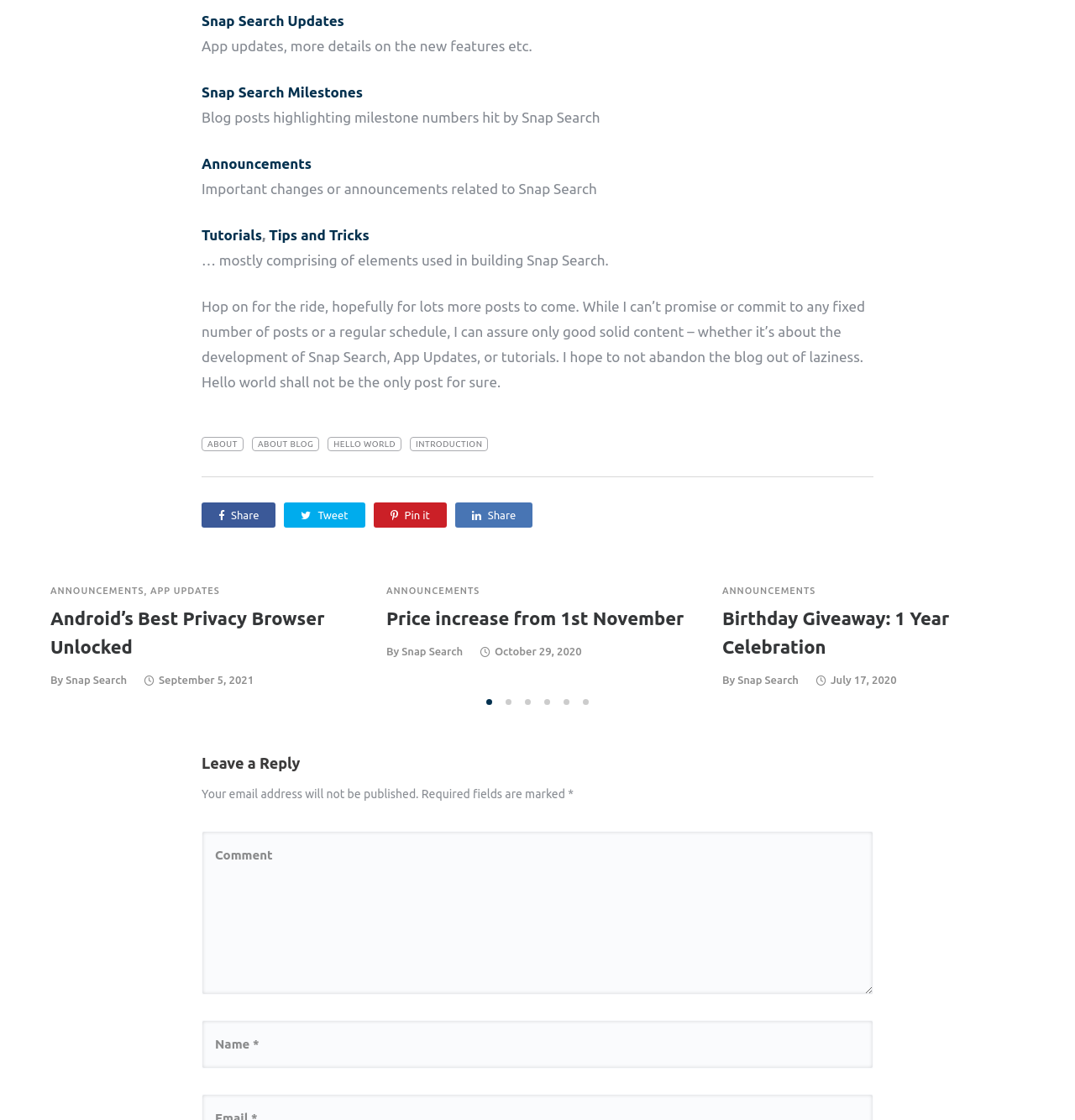Predict the bounding box for the UI component with the following description: "App Updates".

[0.14, 0.524, 0.204, 0.532]